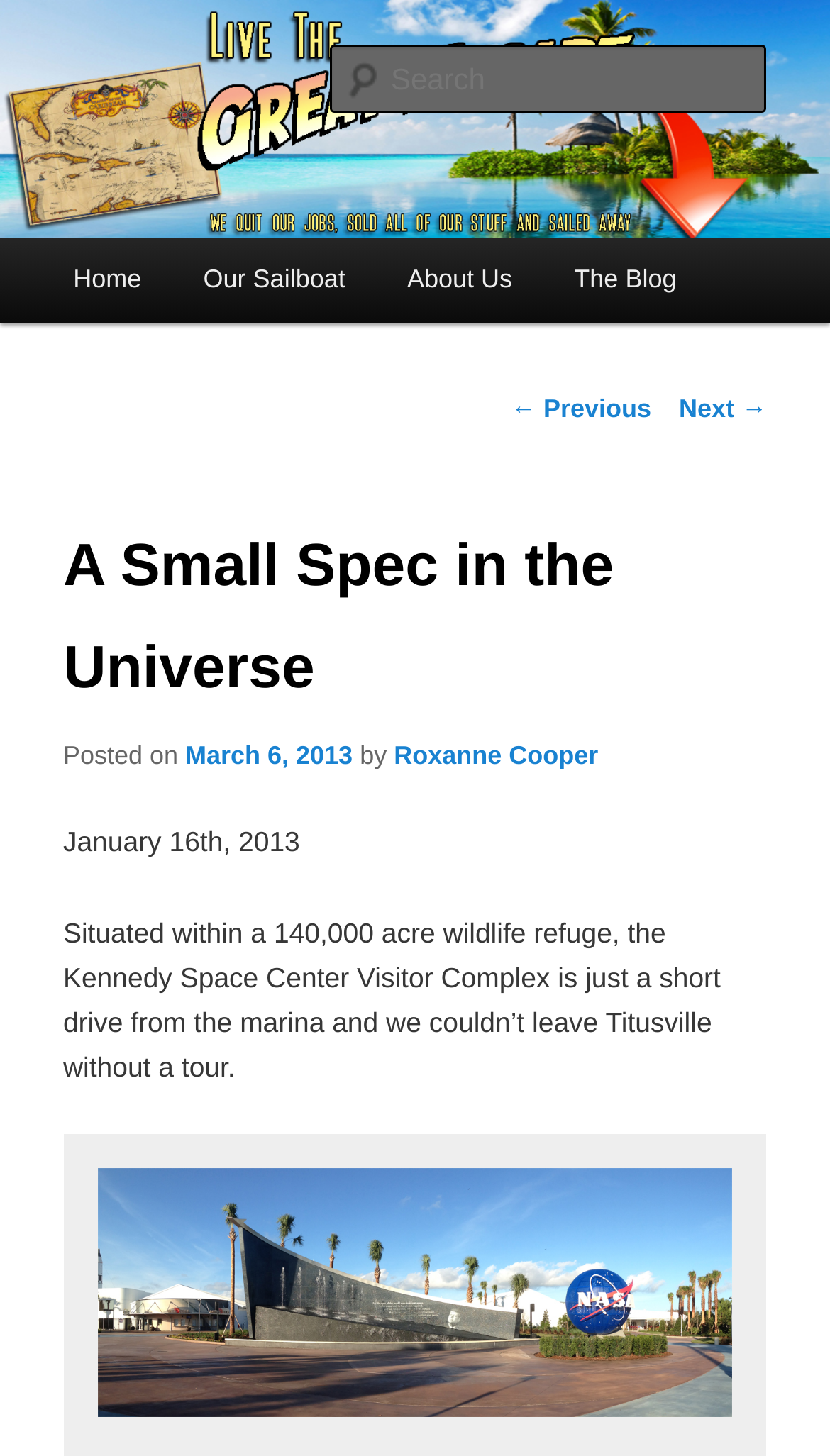Could you provide the bounding box coordinates for the portion of the screen to click to complete this instruction: "Read the interview with Scott Ian Lewis of Carnifex"?

None